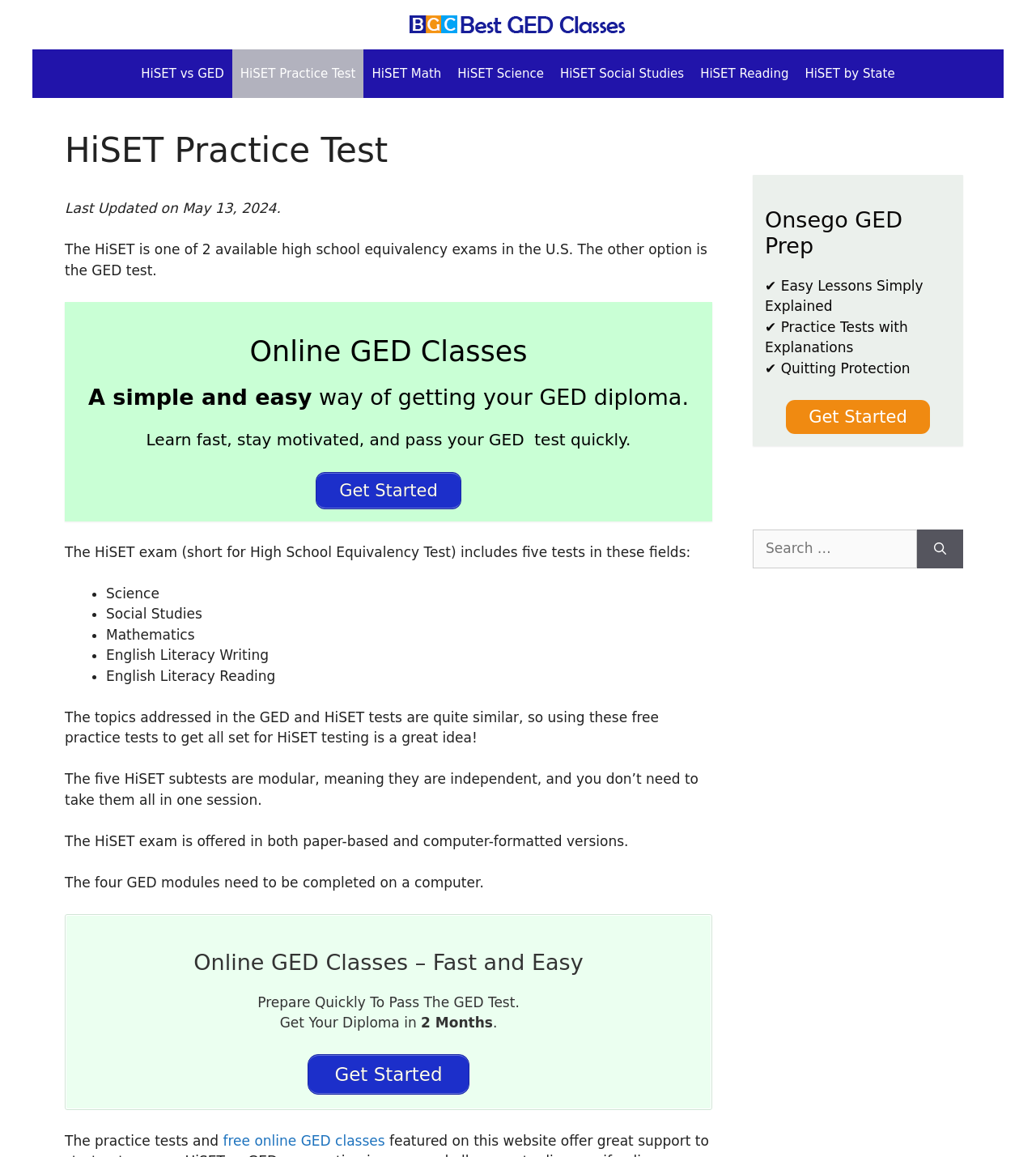Respond to the question below with a concise word or phrase:
What is the name of the online GED prep course mentioned on this webpage?

Onsego GED Prep